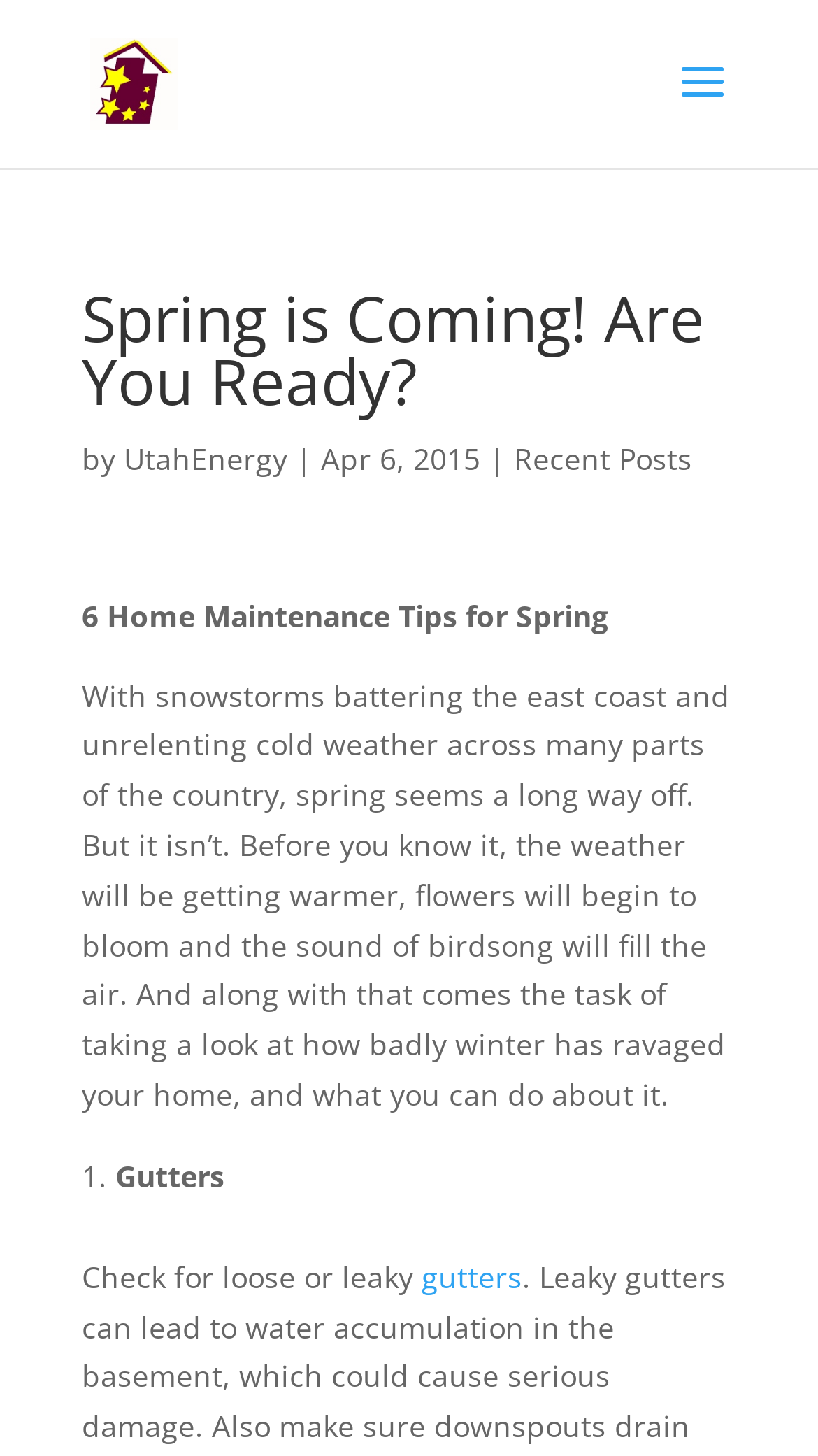Using the format (top-left x, top-left y, bottom-right x, bottom-right y), and given the element description, identify the bounding box coordinates within the screenshot: Recent Posts

[0.628, 0.301, 0.846, 0.329]